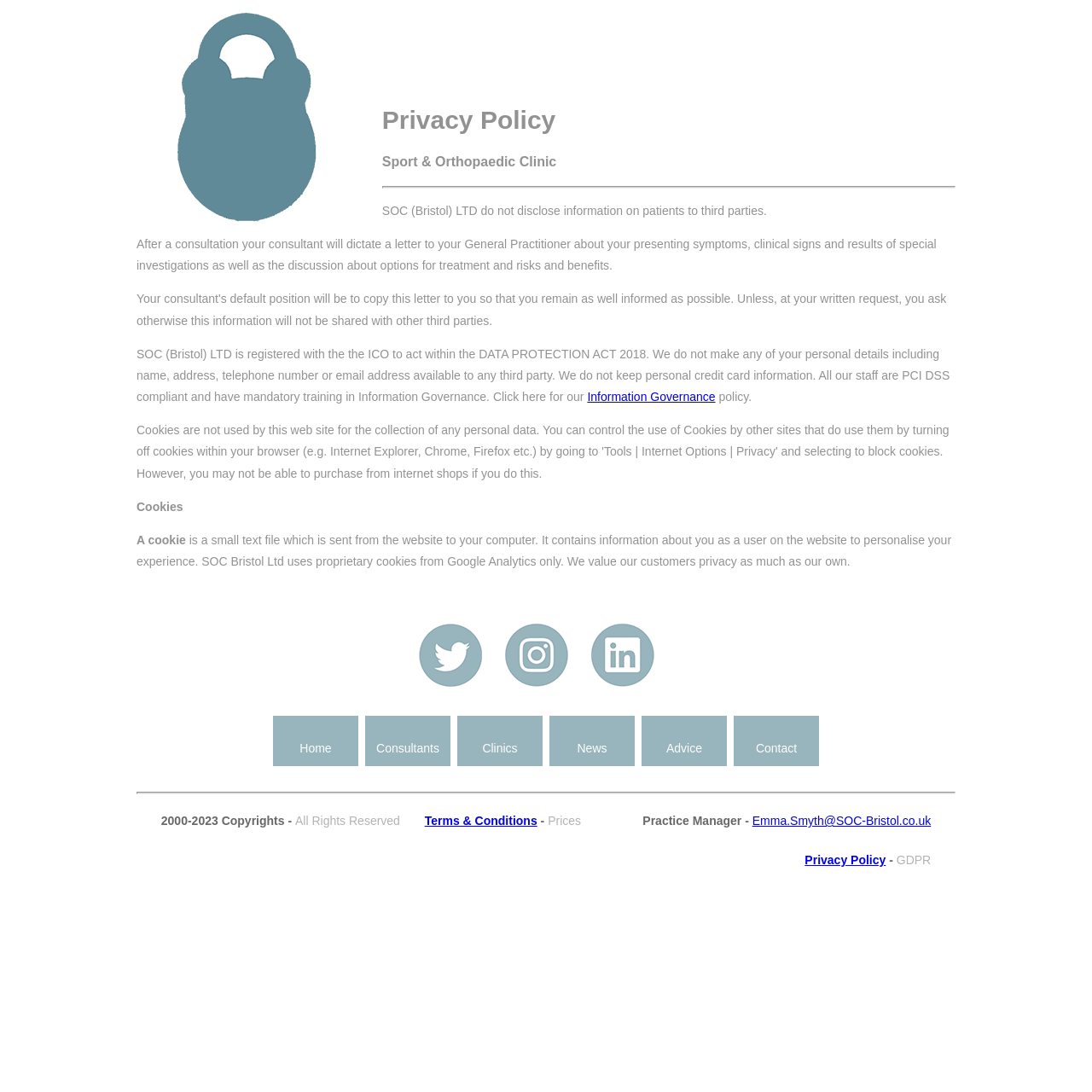Describe every aspect of the webpage comprehensively.

The webpage is about the privacy policy of the Sports and Orthopaedic Clinic, which is ICO registered. At the top, there is a small image and two headings, "Privacy Policy" and "Sport & Orthopaedic Clinic", which are aligned horizontally. Below the headings, there is a horizontal separator line.

The main content of the page is divided into several sections. The first section explains that the clinic does not disclose patient information to third parties and describes how they handle patient data. The second section mentions that the clinic is registered with the ICO and complies with the Data Protection Act 2018. There is a link to the clinic's Information Governance policy.

The next section is about cookies, explaining what they are and how the clinic uses them. The clinic uses proprietary cookies from Google Analytics to personalize the user experience.

On the left side of the page, there is a complementary section with links to the clinic's social media profiles, including Twitter, Instagram, and LinkedIn. Each link has a corresponding image.

At the top right of the page, there is a navigation menu with links to other pages, including Home, Consultants, Clinics, News, Advice, and Contact.

At the bottom of the page, there is a footer section with copyright information, a separator line, and links to the Terms & Conditions, Prices, and Privacy Policy pages. There is also a link to the Practice Manager's email address and a mention of GDPR.